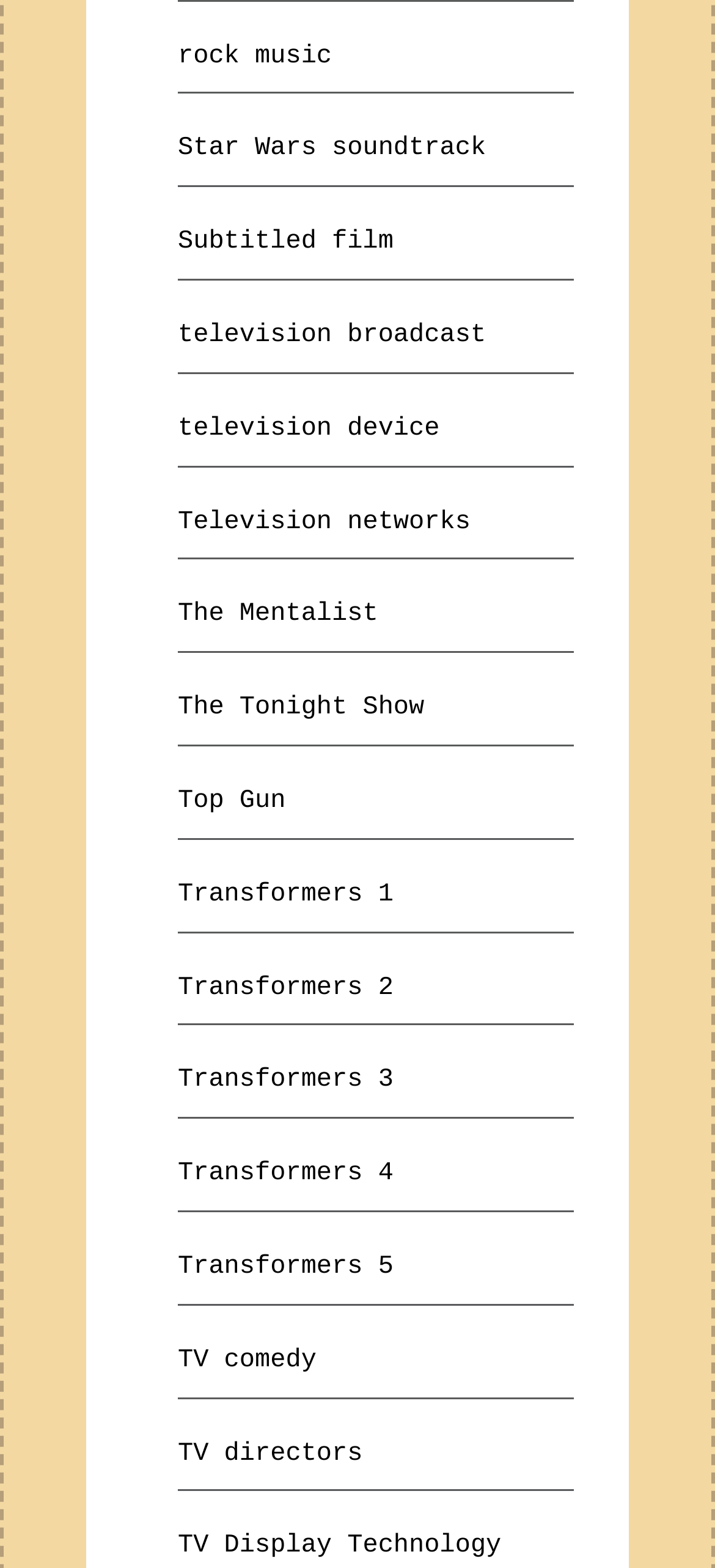Locate the bounding box coordinates of the item that should be clicked to fulfill the instruction: "share on Facebook".

None